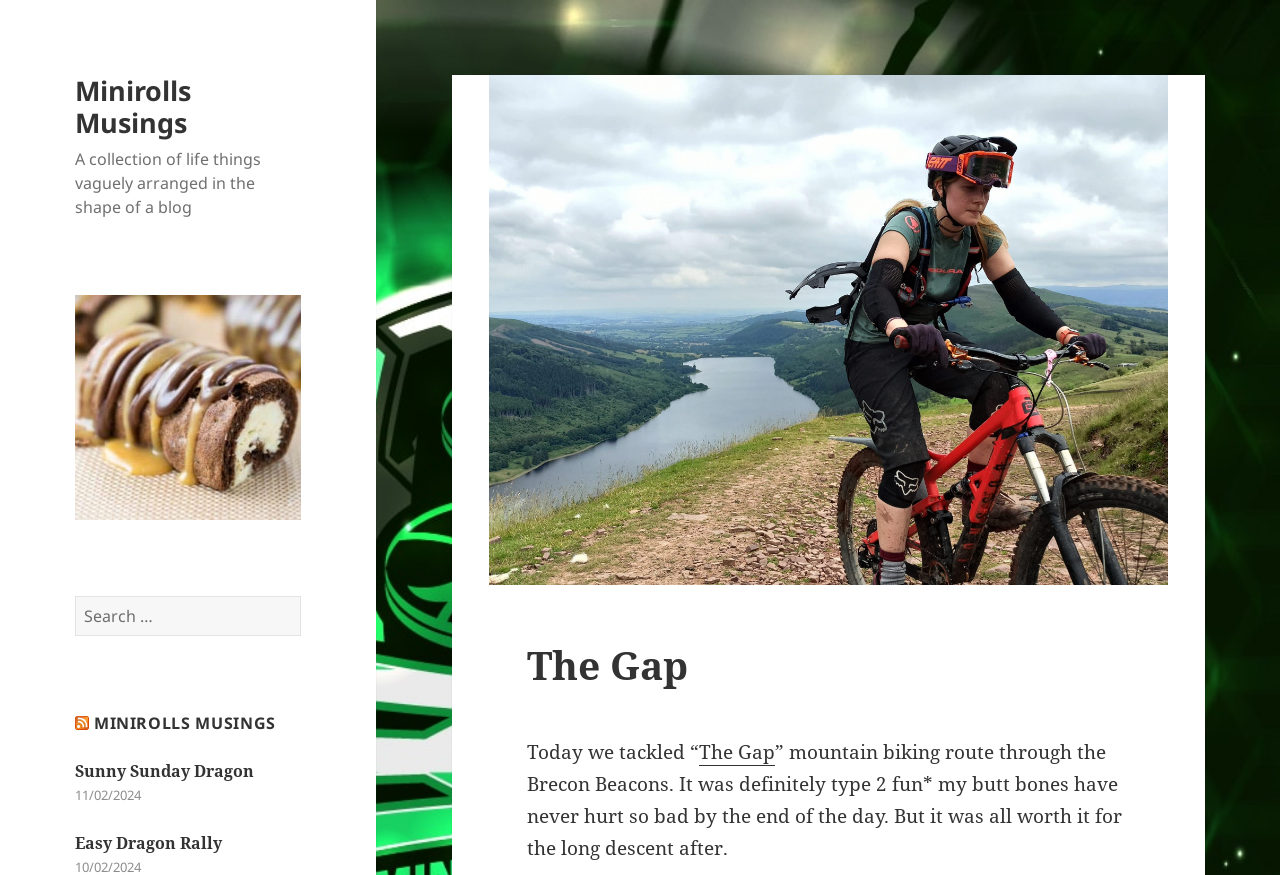Explain the webpage's layout and main content in detail.

This webpage is a blog post titled "The Gap" from "Minirolls Musings". At the top left, there is a link to the blog's homepage, "Minirolls Musings", accompanied by a brief description of the blog as "A collection of life things vaguely arranged in the shape of a blog". 

Below the blog title, there is a search bar with a label "Search for:" and a "Search" button. To the right of the search bar, there is an "RSS" link with an RSS icon. 

Further down, there are links to other blog posts, including "Sunny Sunday Dragon" and "Easy Dragon Rally", each with a corresponding date. 

The main content of the blog post starts with a heading "The Gap", followed by a paragraph of text describing the author's experience of tackling "The Gap" mountain biking route through the Brecon Beacons. The text mentions that it was a challenging but rewarding experience.